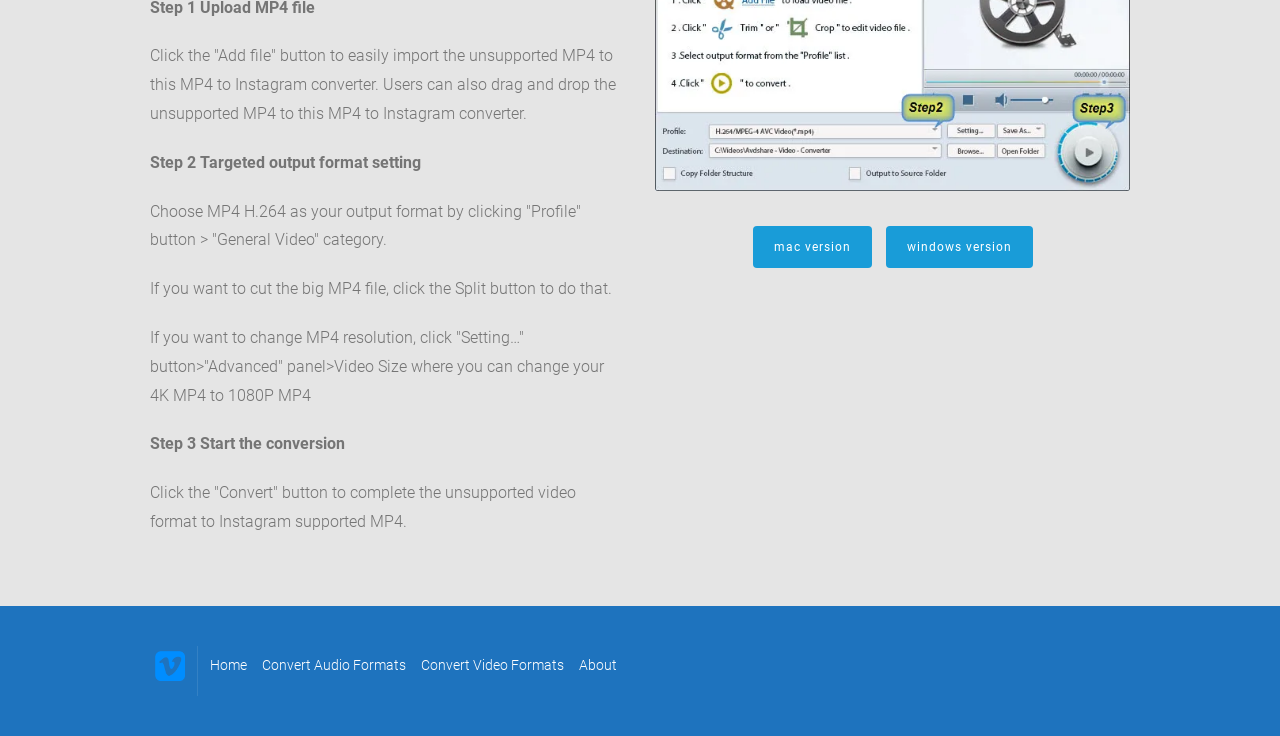What is the output format recommended for Instagram?
Offer a detailed and exhaustive answer to the question.

The webpage suggests choosing MP4 H.264 as the output format by clicking the 'Profile' button and selecting the 'General Video' category, implying that MP4 H.264 is a suitable format for Instagram.